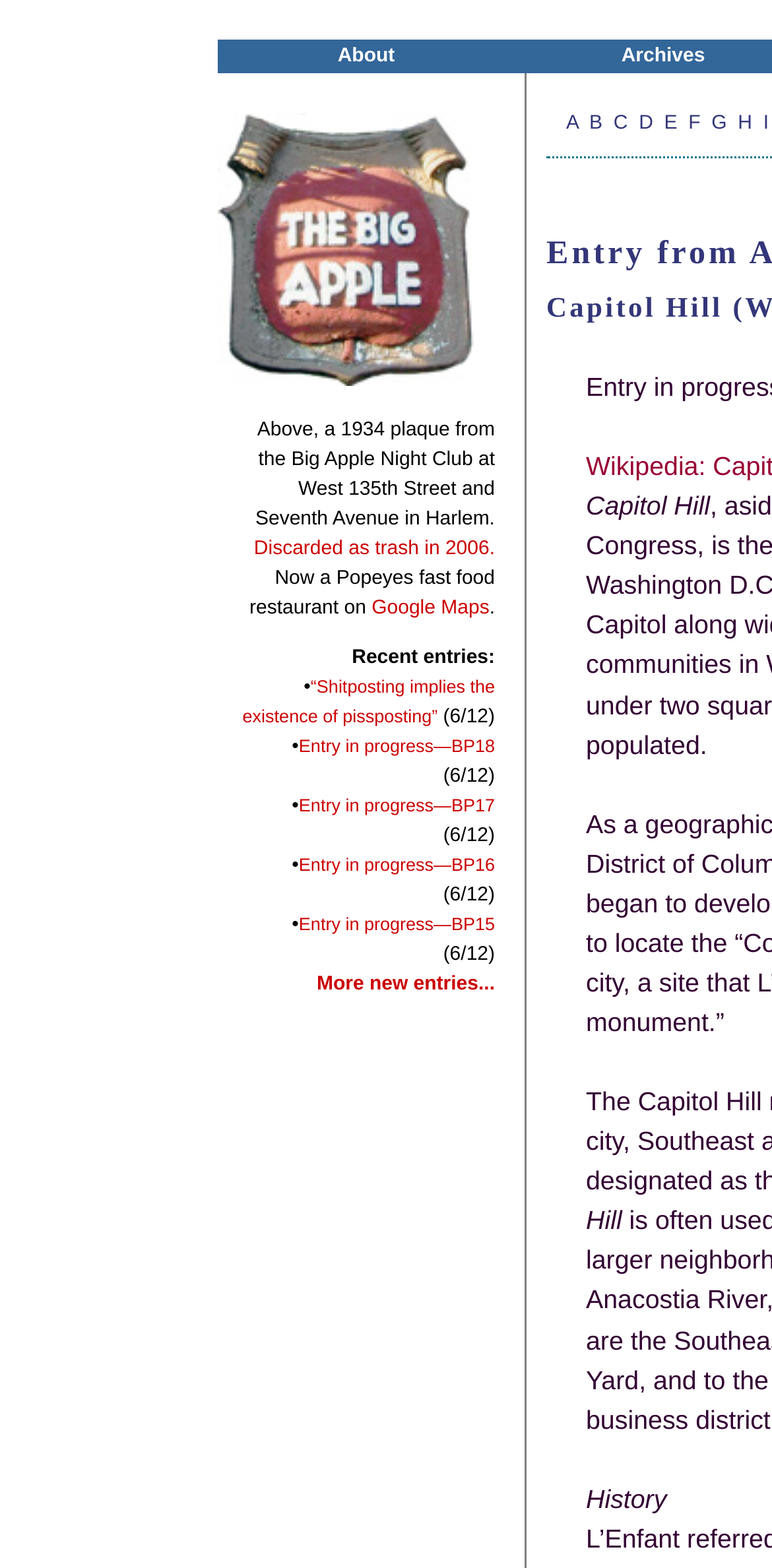Specify the bounding box coordinates of the area that needs to be clicked to achieve the following instruction: "Check system requirements".

None